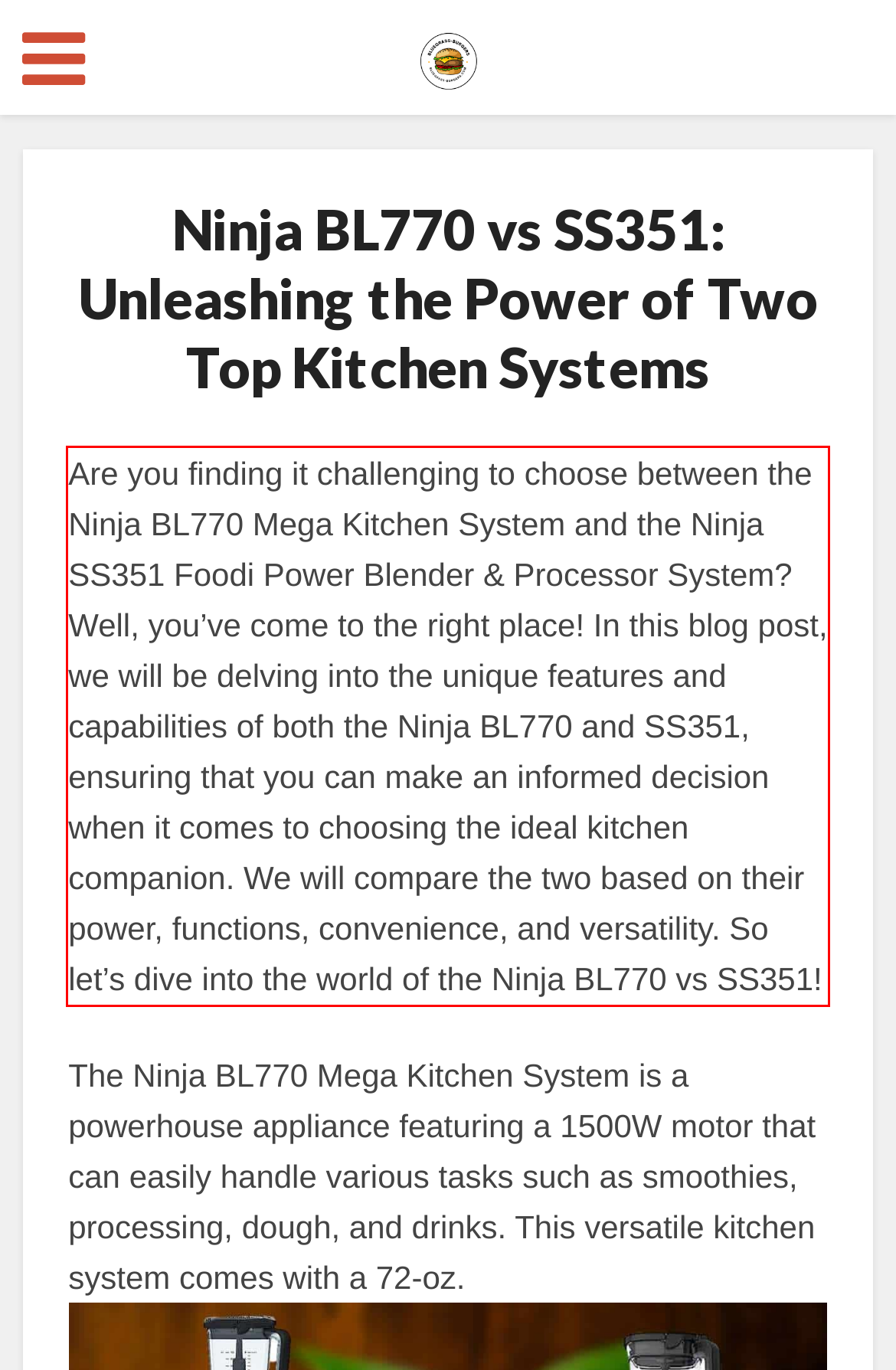You are provided with a screenshot of a webpage containing a red bounding box. Please extract the text enclosed by this red bounding box.

Are you finding it challenging to choose between the Ninja BL770 Mega Kitchen System and the Ninja SS351 Foodi Power Blender & Processor System? Well, you’ve come to the right place! In this blog post, we will be delving into the unique features and capabilities of both the Ninja BL770 and SS351, ensuring that you can make an informed decision when it comes to choosing the ideal kitchen companion. We will compare the two based on their power, functions, convenience, and versatility. So let’s dive into the world of the Ninja BL770 vs SS351!